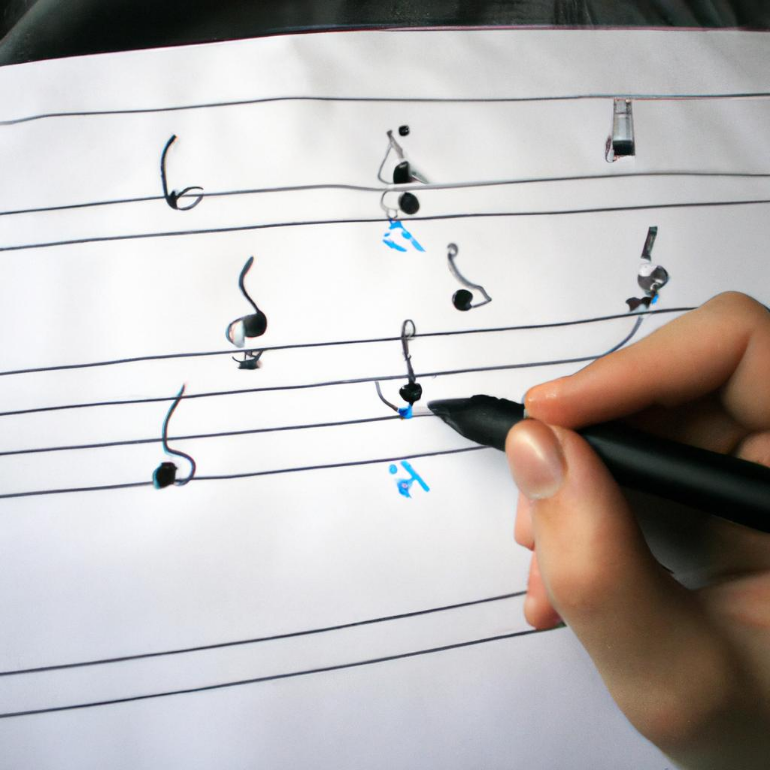What is the background of the image?
Give a one-word or short phrase answer based on the image.

Blurred